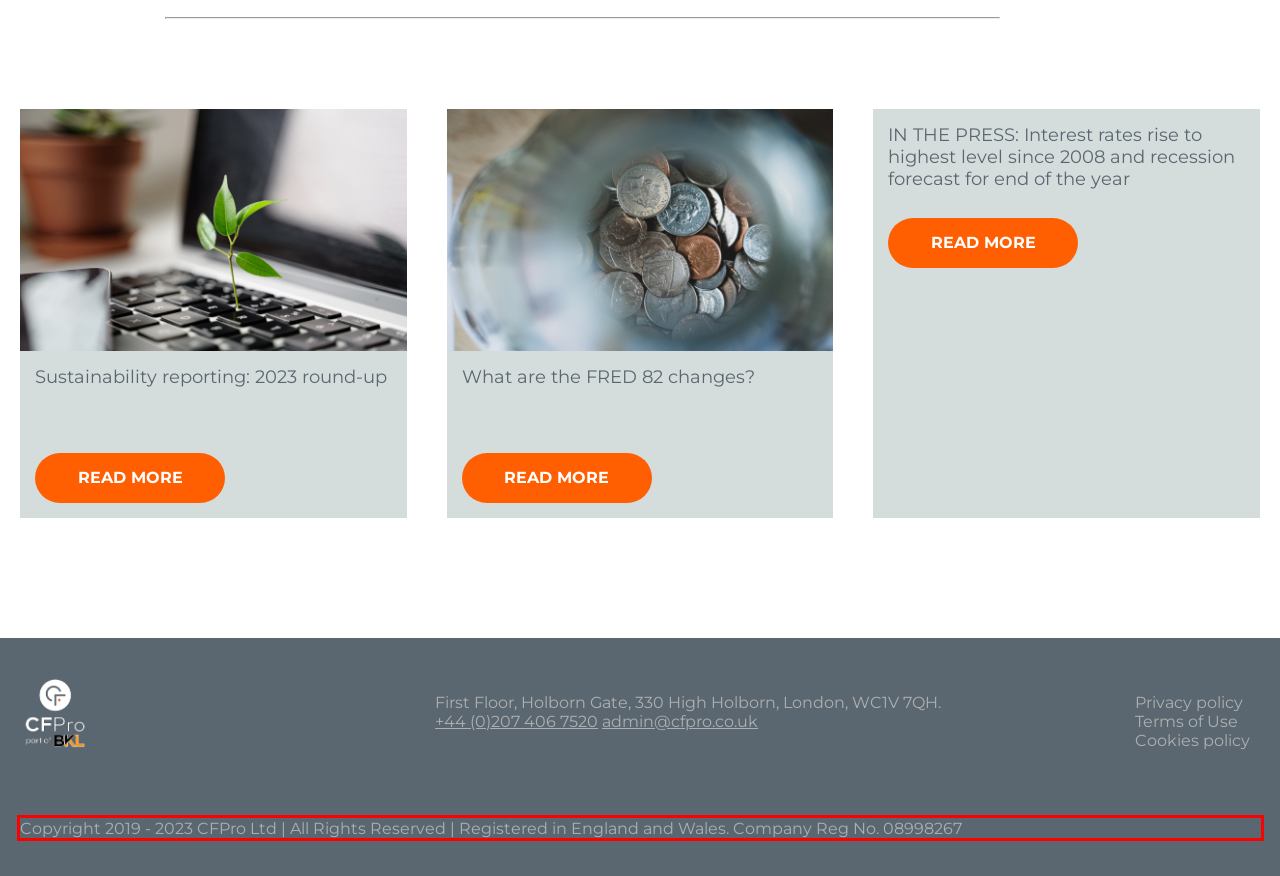Please analyze the provided webpage screenshot and perform OCR to extract the text content from the red rectangle bounding box.

Copyright 2019 - 2023 CFPro Ltd | All Rights Reserved | Registered in England and Wales. Company Reg No. 08998267